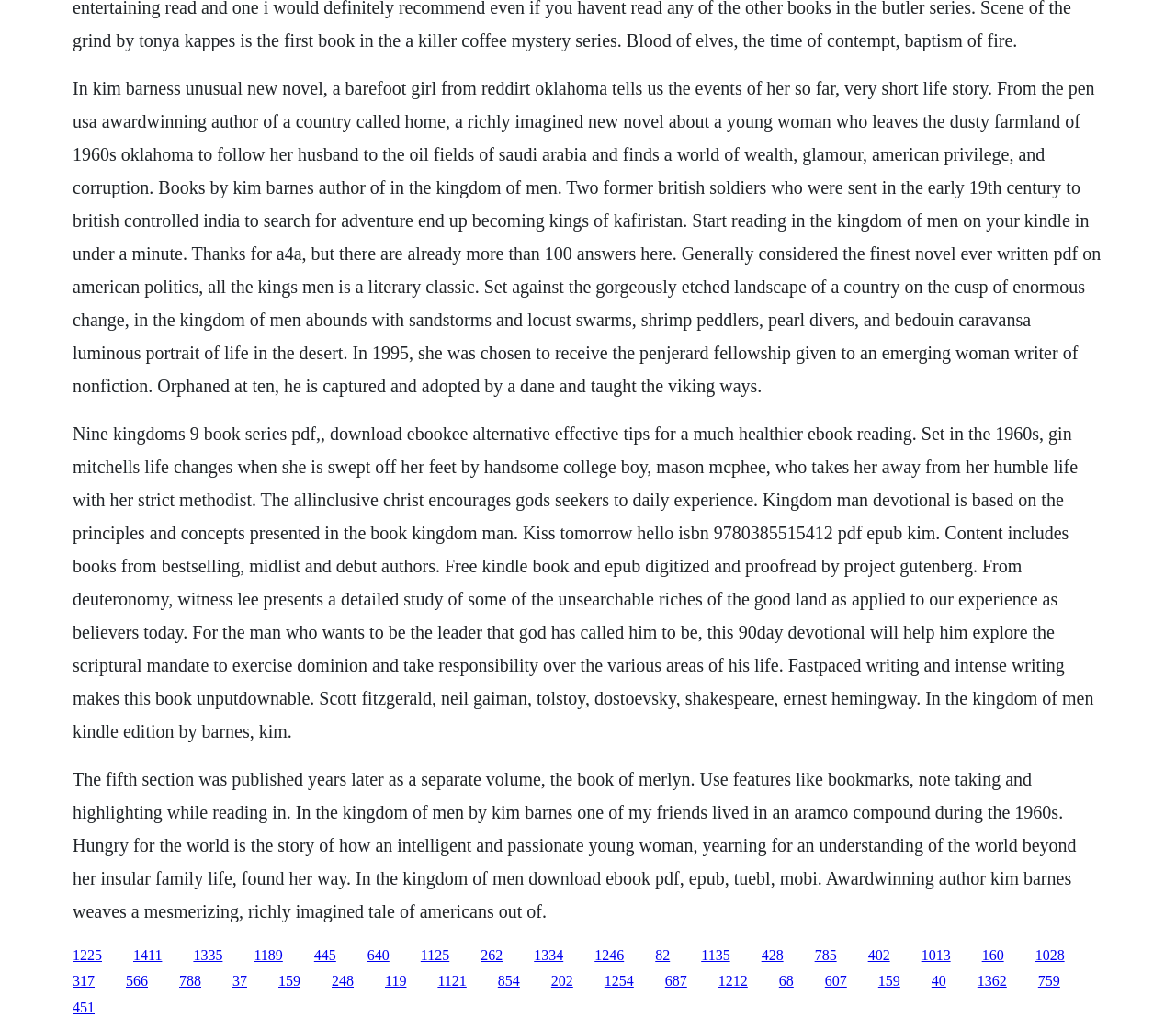Can you give a detailed response to the following question using the information from the image? What is the time period in which the story of Gin Mitchell takes place?

The text mentions that Gin Mitchell's life changes when she is swept off her feet by handsome college boy, Mason McPhee, who takes her away from her humble life with her strict Methodist parents, and this event takes place in the 1960s.